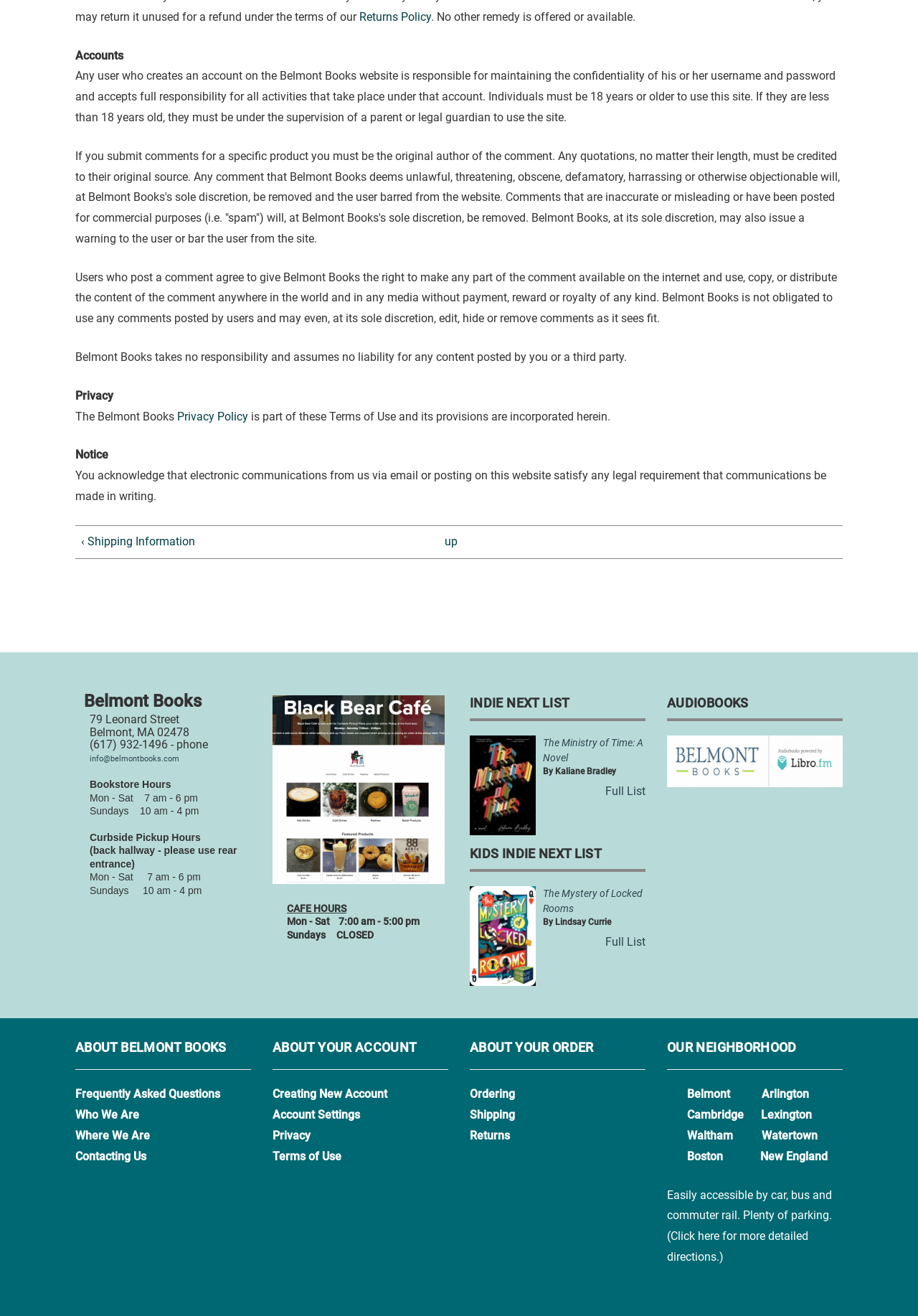Determine the bounding box coordinates of the UI element that matches the following description: "up". The coordinates should be four float numbers between 0 and 1 in the format [left, top, right, bottom].

[0.475, 0.404, 0.508, 0.42]